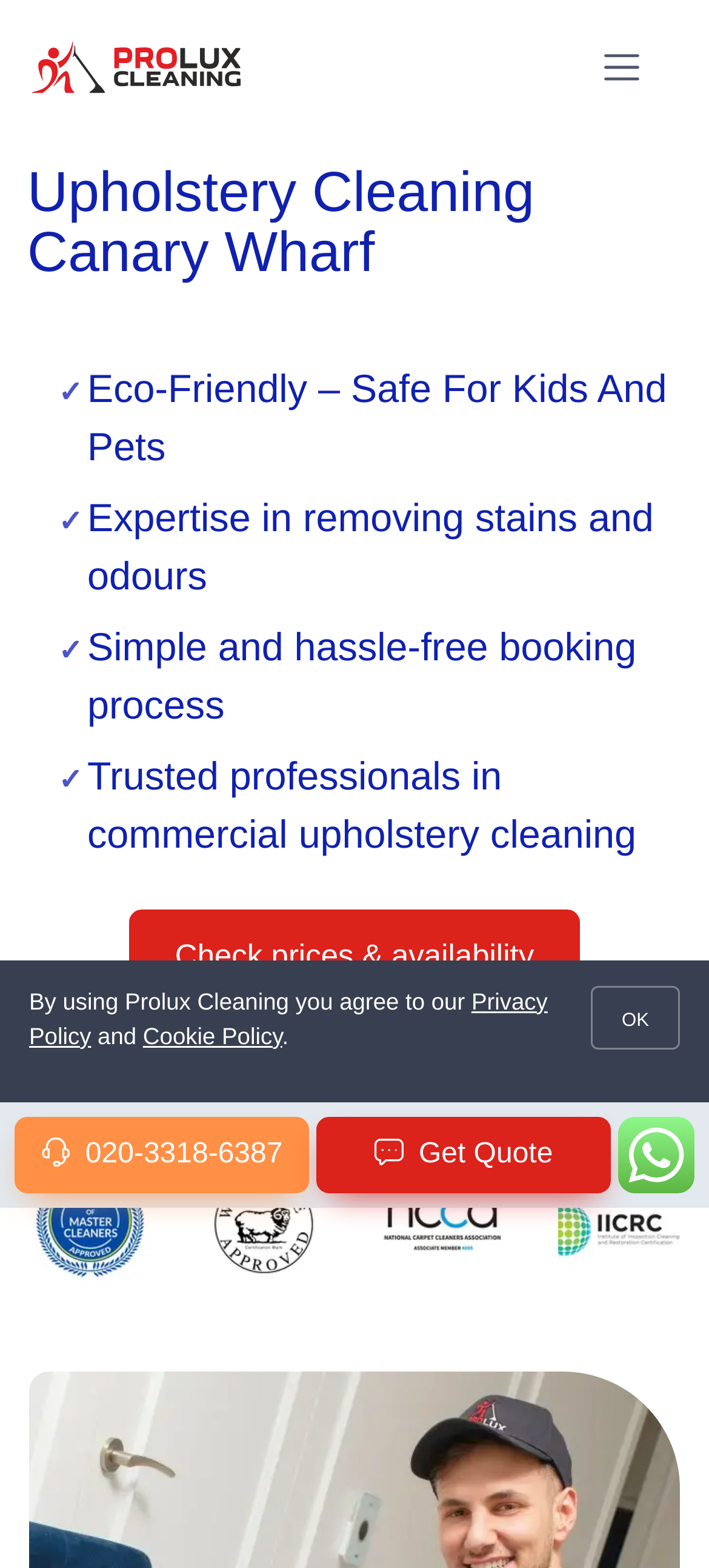Illustrate the webpage with a detailed description.

The webpage is about Prolux Cleaning, a professional upholstery cleaning service in Canary Wharf. At the top, there is a header section with the company name "Prolux Cleaning" as a link, accompanied by a logo image. To the right of the logo, there are three links: a phone number, a "Get Quote" button, and a Whatsapp link with an image. A menu button is located at the top right corner.

Below the header, there is a large heading that reads "Upholstery Cleaning Canary Wharf". Underneath, there are four paragraphs of text that describe the service, highlighting its eco-friendly and safe nature, expertise in removing stains and odors, hassle-free booking process, and trusted professionals in commercial upholstery cleaning.

Further down, there is a link to "Check prices & availability". Below that, there is a section that lists the certifications and accreditations of the professional cleaners, accompanied by three images of logos: Federation Master Cleaners, Woolsafe, and NCCA Membership. There is also a link to a Certified IICRC Member with an image.

At the bottom of the page, there is a notice that informs users that by using Prolux Cleaning, they agree to the company's Privacy Policy and Cookie Policy, with links to these policies. A "Close" button with an "OK" text is located at the bottom right corner.